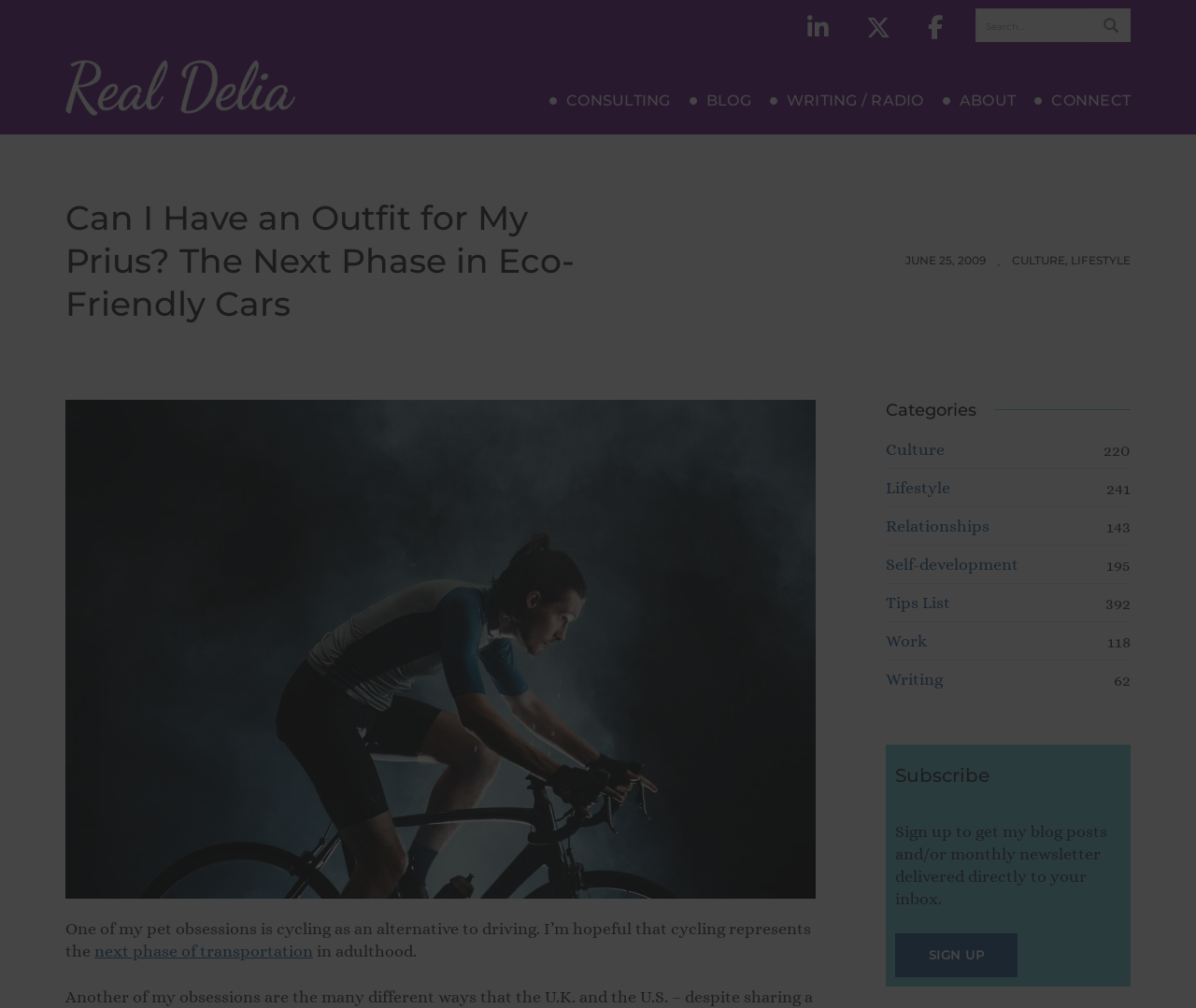Explain in detail what is displayed on the webpage.

This webpage appears to be a blog post from "Real Delia" with a focus on eco-friendly transportation, particularly cycling. At the top of the page, there are several social media links and a search bar with a textbox and a button. Below the search bar, there is a header section with a link to the blog's main page, "Real Delia", accompanied by an image.

The main content of the page is divided into two sections. On the left, there is a heading that reads "Can I Have an Outfit for My Prius? The Next Phase in Eco-Friendly Cars". Below this heading, there is a date "JUNE 25, 2009" and two links to categories "CULTURE" and "LIFESTYLE".

On the right side of the page, there is an image of a cycling kit, accompanied by a text that describes the author's passion for cycling as an alternative to driving. The text is followed by a link to the "next phase of transportation" in adulthood.

Further down the page, there is a section with categories, including "Culture", "Lifestyle", "Relationships", "Self-development", "Tips List", "Work", and "Writing", each with a corresponding number of posts. Below this section, there is a heading "Subscribe" with a description and a link to sign up for the blog posts and/or monthly newsletter.

Overall, the webpage has a clean layout with a focus on the blog post's content, accompanied by relevant images and links to other categories and subscription options.